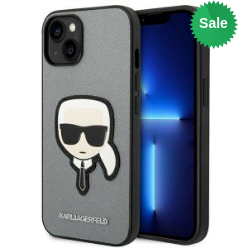Please respond to the question using a single word or phrase:
Is the case currently available at a regular price?

No